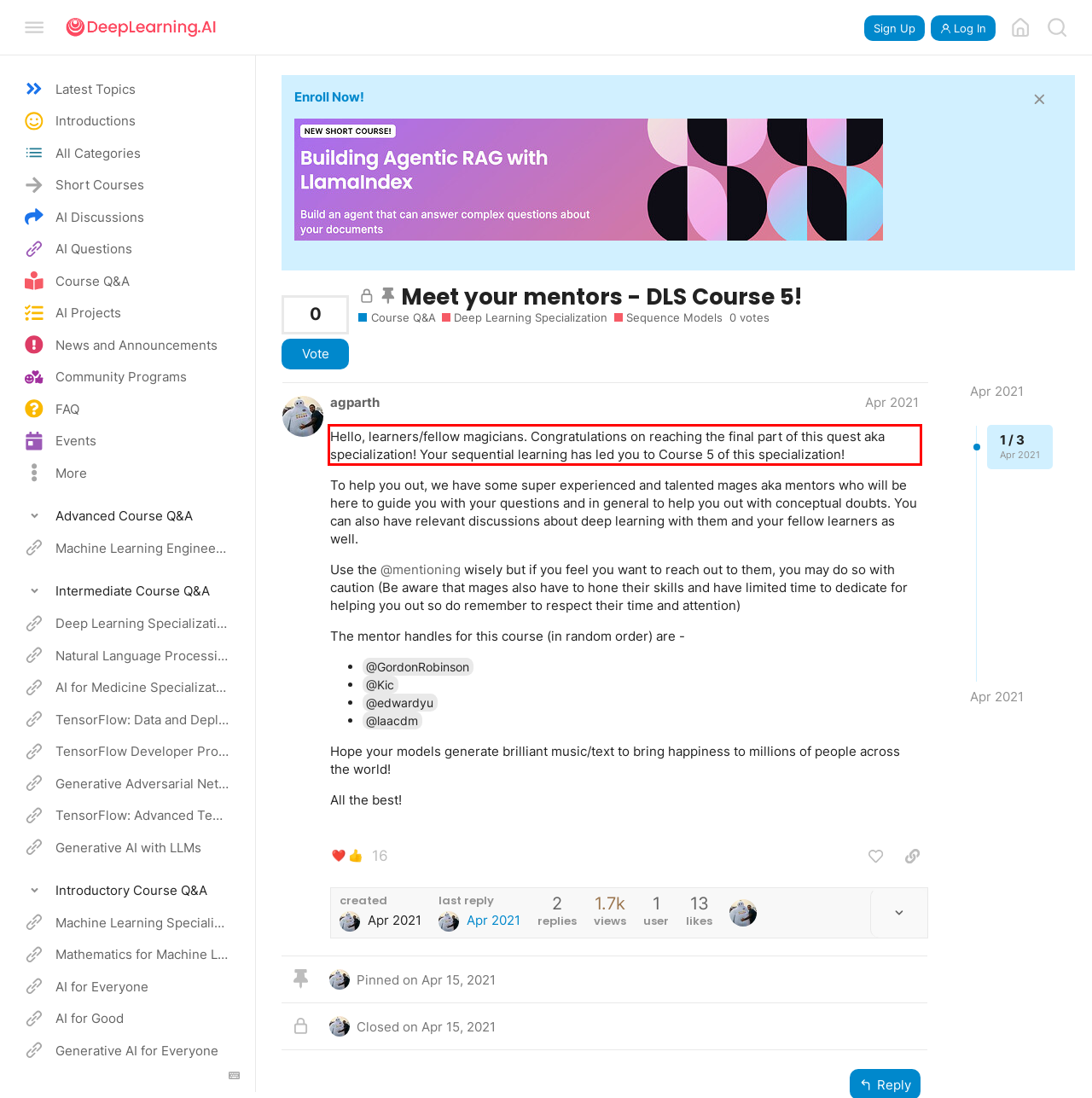With the provided screenshot of a webpage, locate the red bounding box and perform OCR to extract the text content inside it.

Hello, learners/fellow magicians. Congratulations on reaching the final part of this quest aka specialization! Your sequential learning has led you to Course 5 of this specialization!